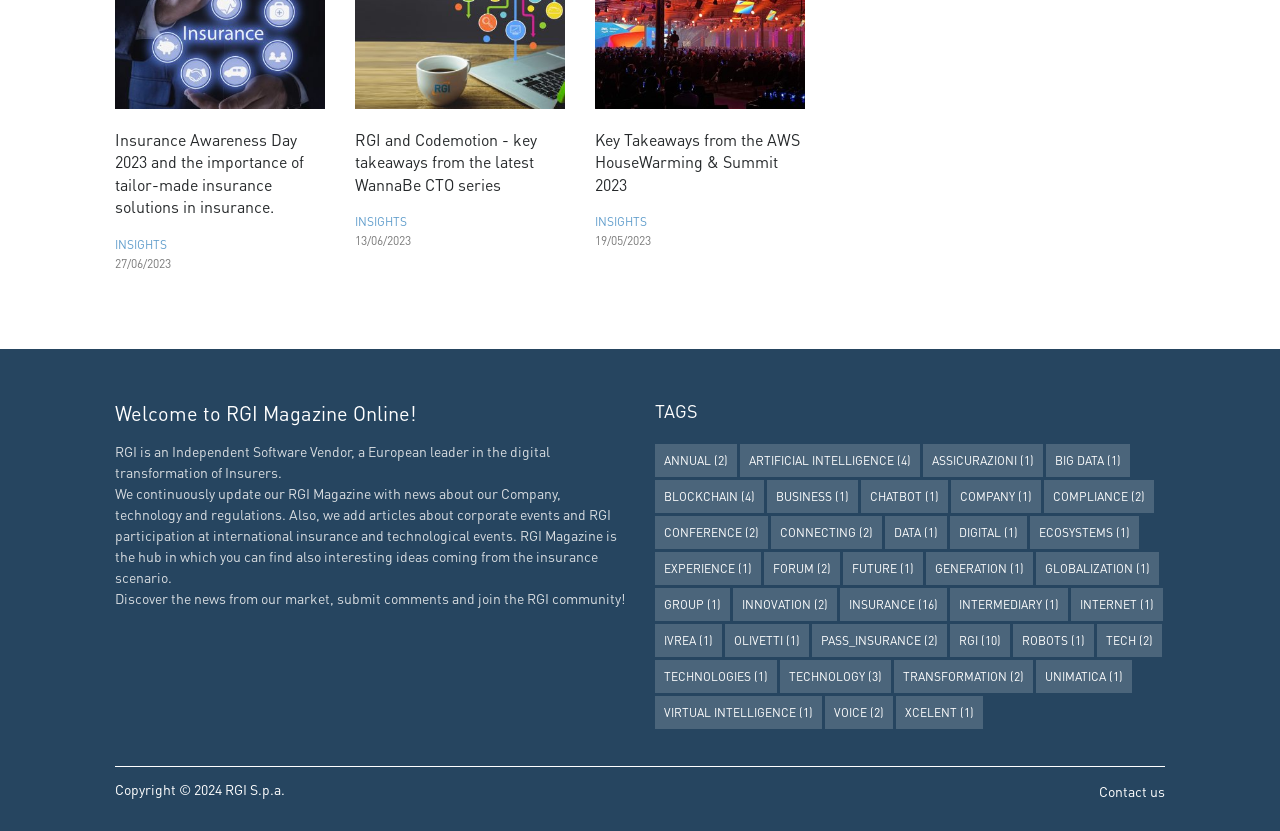Specify the bounding box coordinates of the area to click in order to follow the given instruction: "Call the arcade."

None